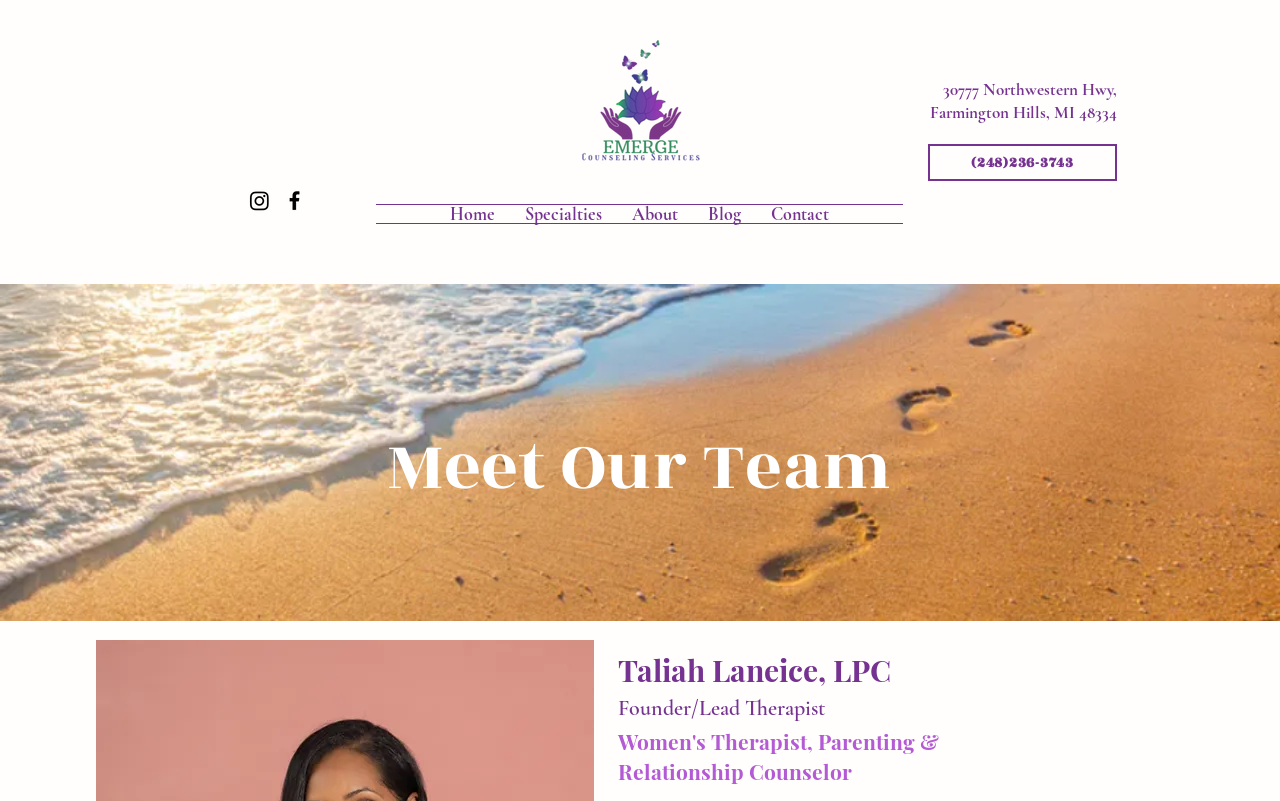Utilize the details in the image to thoroughly answer the following question: What is the name of the founder of Emerge Counseling Services?

I found the name by looking at the heading element with the text 'Taliah Laneice, LPC' which is located in the section about the team.